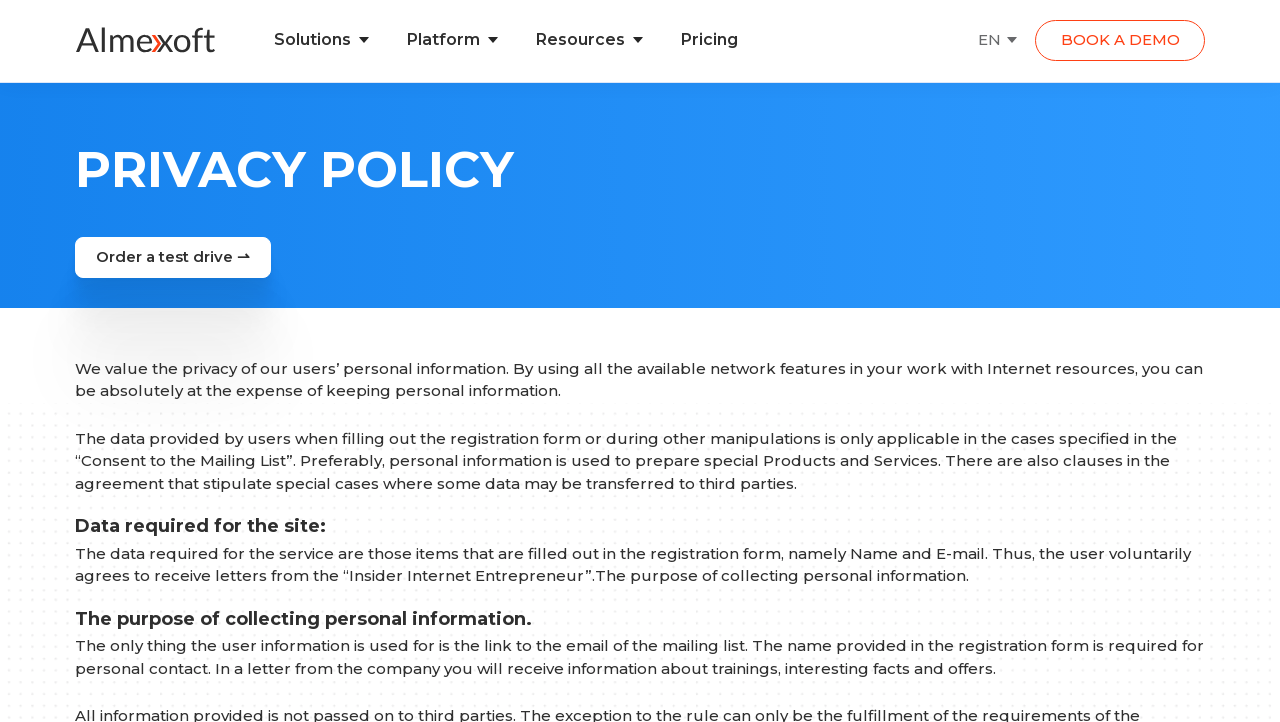Extract the bounding box coordinates for the UI element described by the text: "value="Subscribe"". The coordinates should be in the form of [left, top, right, bottom] with values between 0 and 1.

None